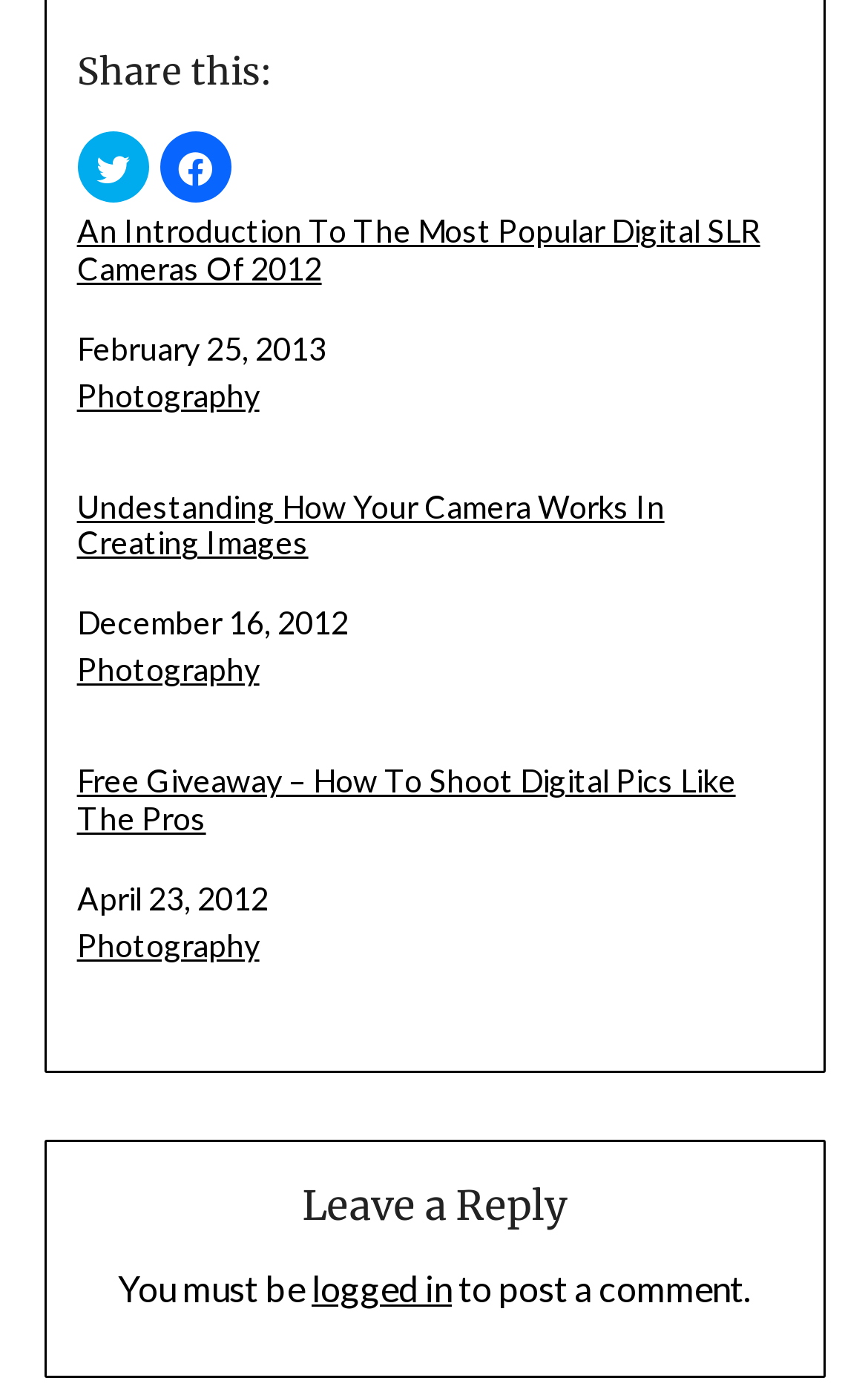What is the category of the related posts?
Using the image, provide a concise answer in one word or a short phrase.

Photography